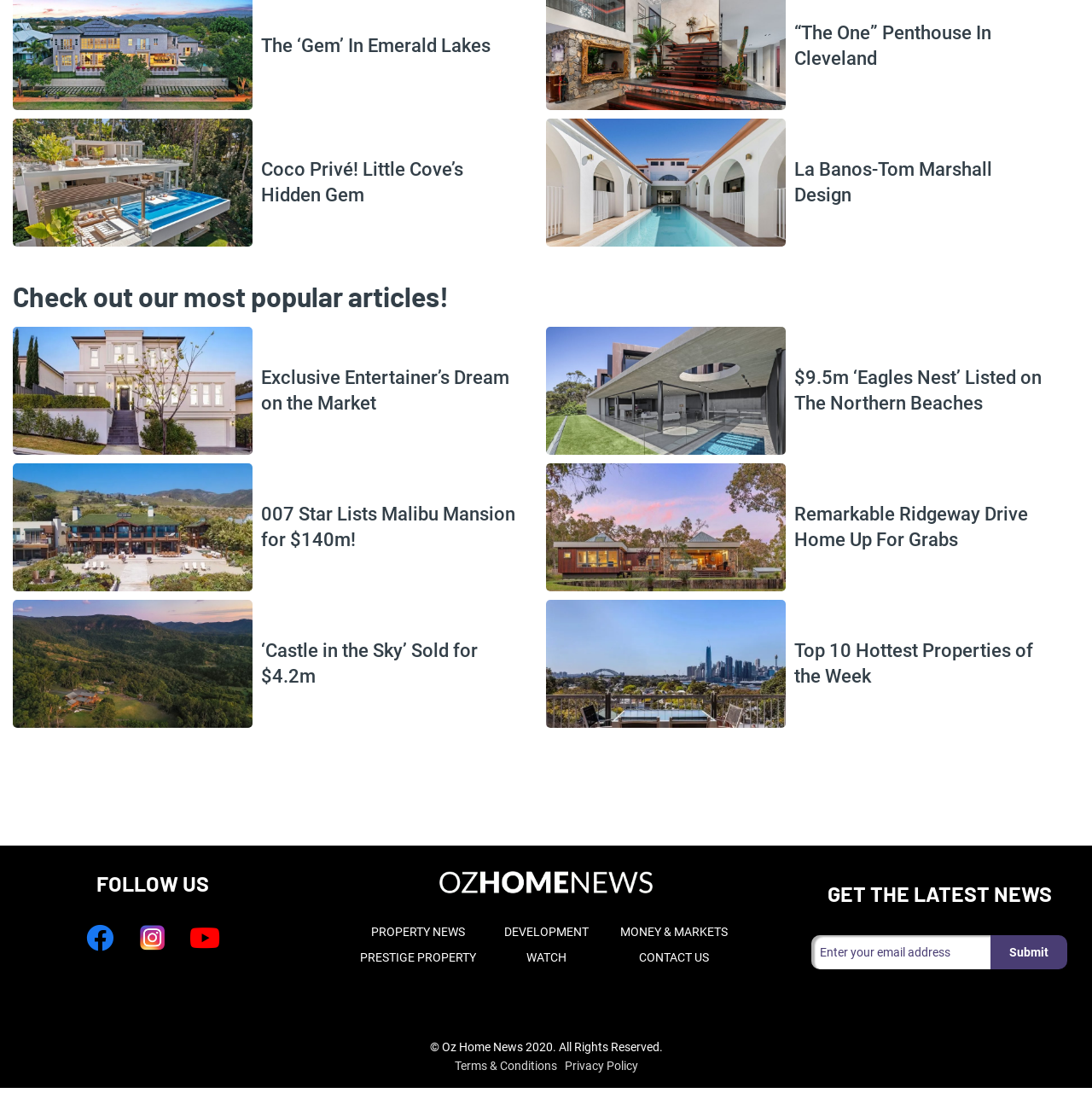Can you specify the bounding box coordinates of the area that needs to be clicked to fulfill the following instruction: "Follow Oz Home News on Facebook"?

[0.122, 0.835, 0.158, 0.871]